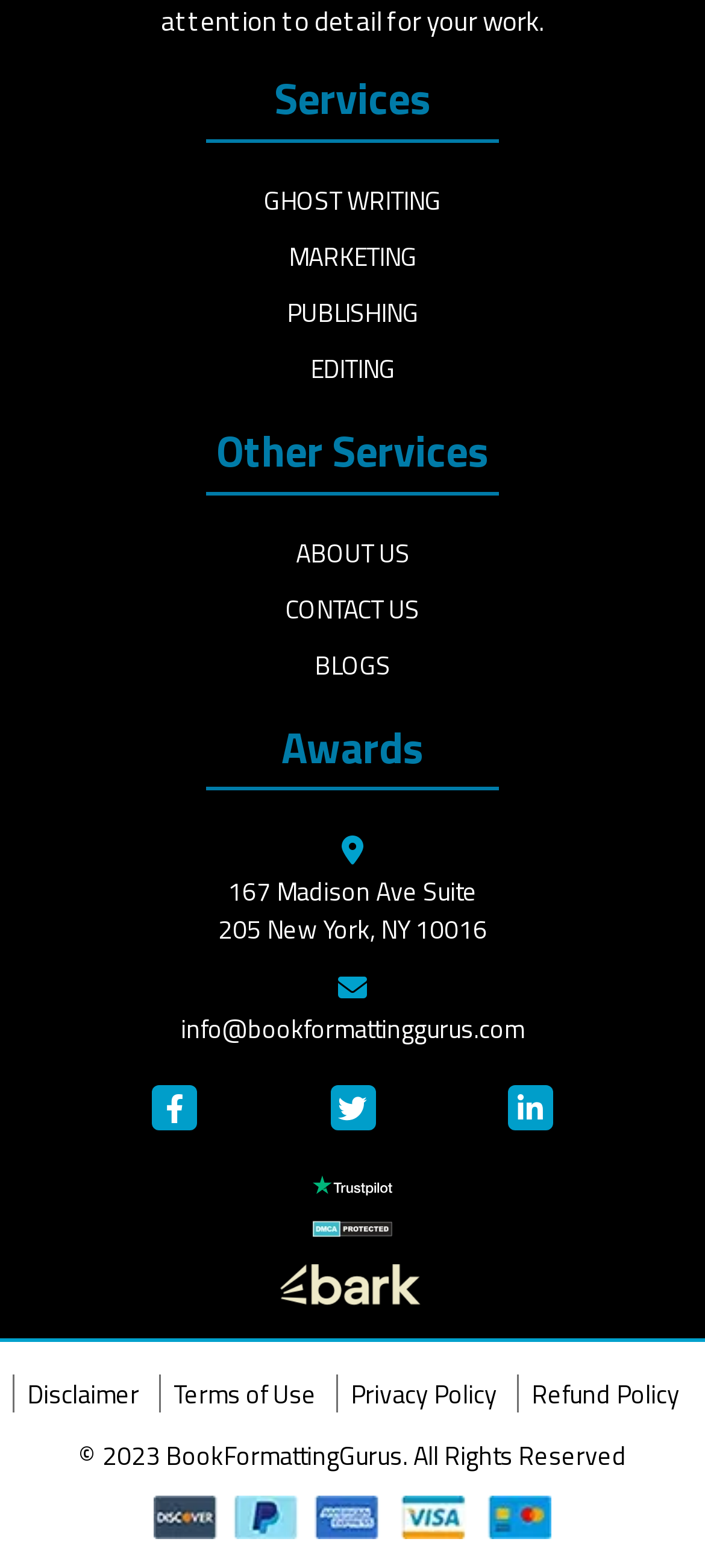Answer with a single word or phrase: 
What is the address of the company?

167 Madison Ave Suite 205 New York, NY 10016